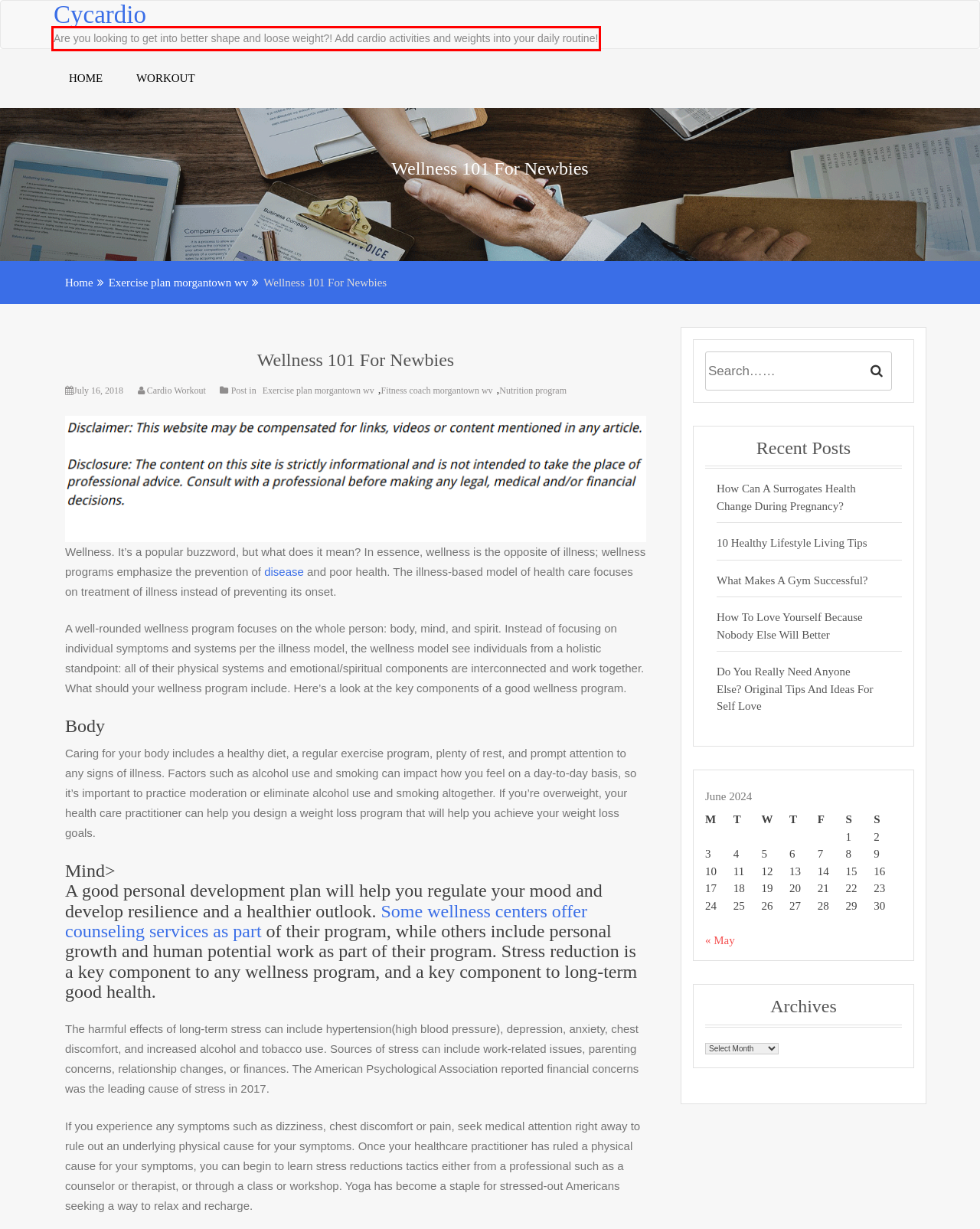Look at the webpage screenshot and recognize the text inside the red bounding box.

Are you looking to get into better shape and loose weight?! Add cardio activities and weights into your daily routine!